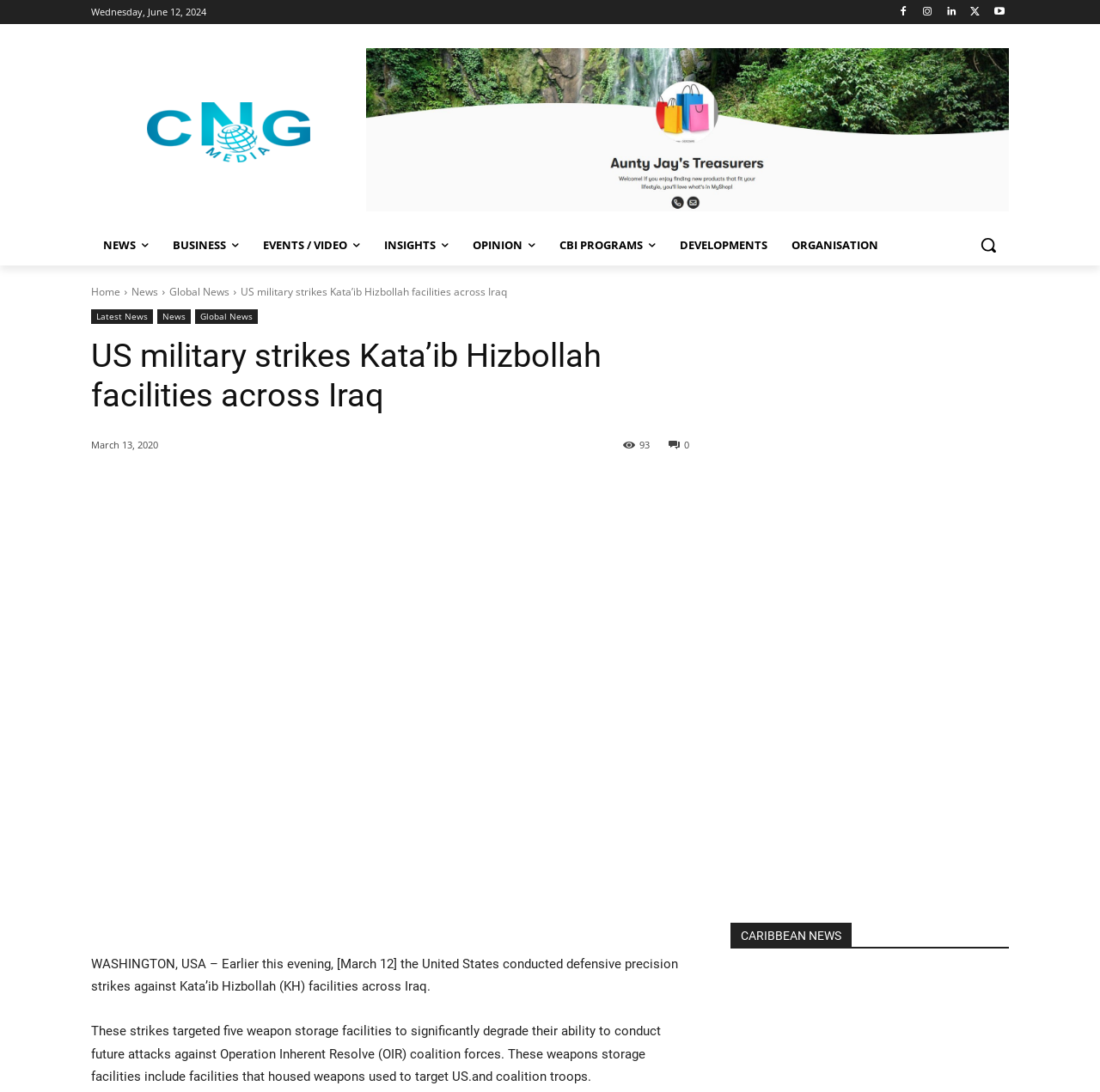Determine the bounding box for the UI element described here: "Events / Video".

[0.228, 0.205, 0.338, 0.243]